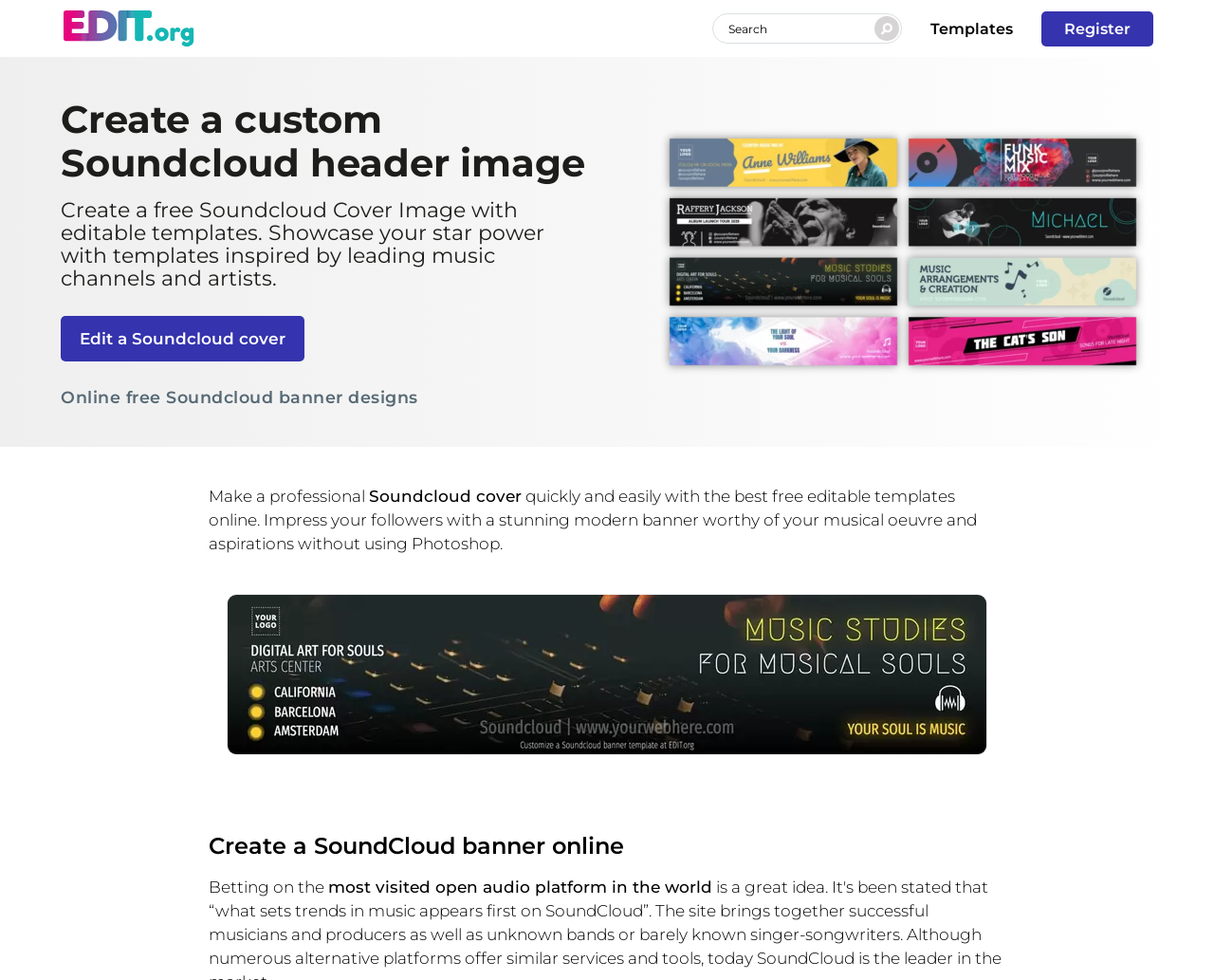How can users create a professional Soundcloud header image?
Examine the screenshot and reply with a single word or phrase.

Quickly and easily with templates